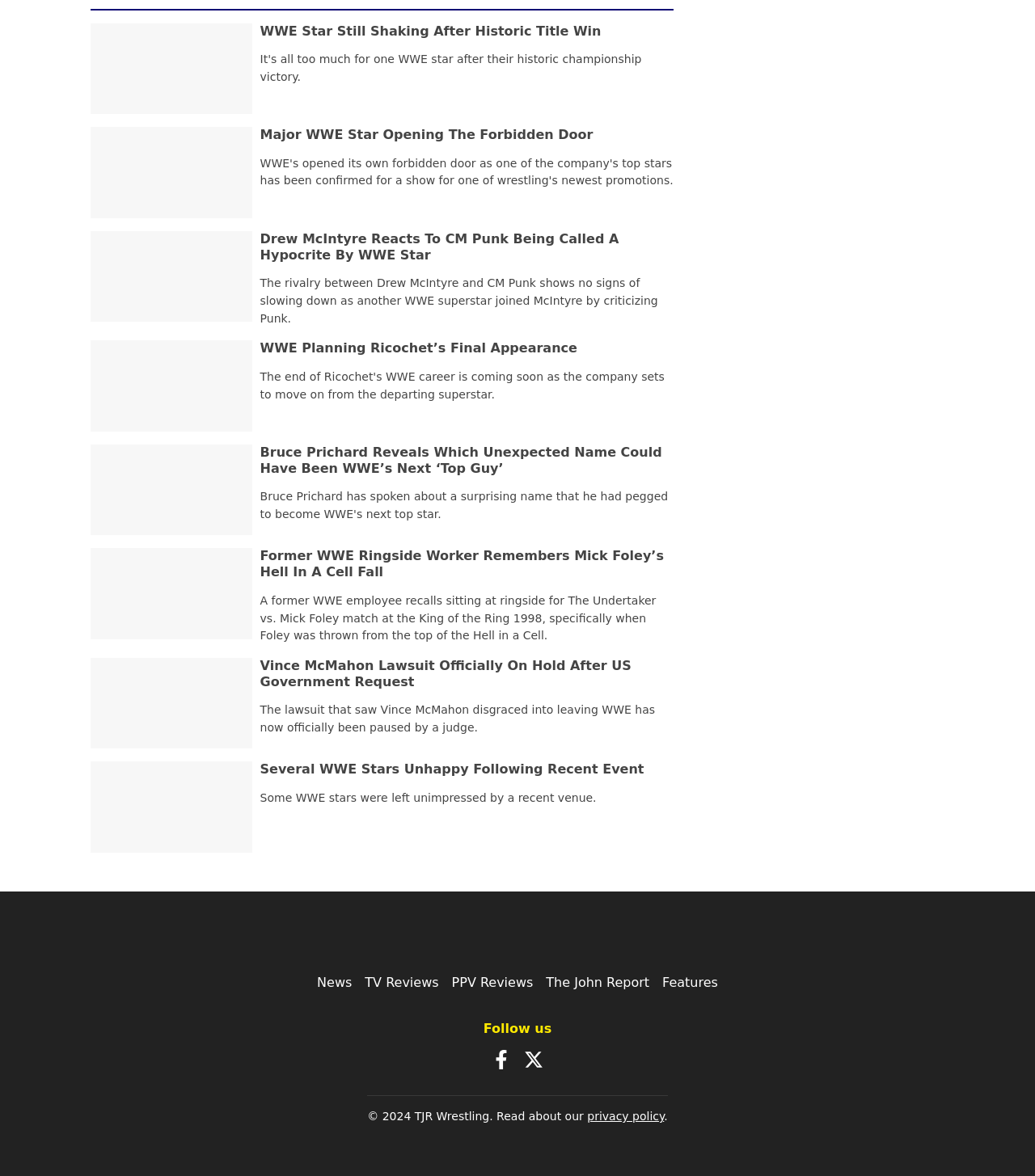What is the topic of the article with the description 'A former WWE employee recalls sitting at ringside...'?
Provide an in-depth and detailed answer to the question.

The article with the description 'A former WWE employee recalls sitting at ringside...' is about Mick Foley's Hell In A Cell Fall, as indicated by the heading 'Former WWE Ringside Worker Remembers Mick Foley’s Hell In A Cell Fall'.